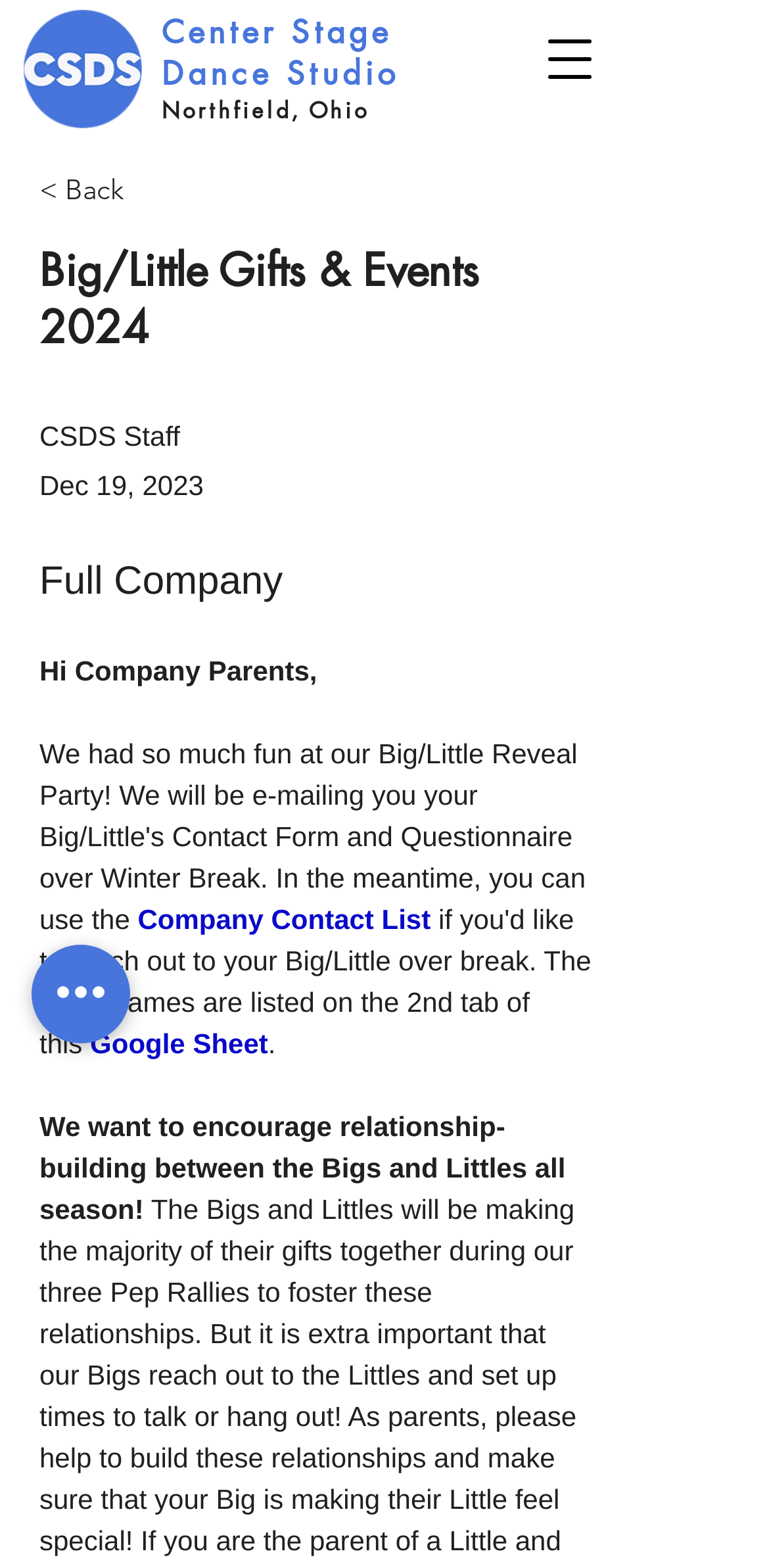How many links are there in the navigation menu?
Please provide a detailed and comprehensive answer to the question.

I found the number of links in the navigation menu by looking at the button 'Open navigation menu' and its child elements, which include three links: '< Back', 'Big/Little Gifts & Events 2024', and 'Company Contact List'.